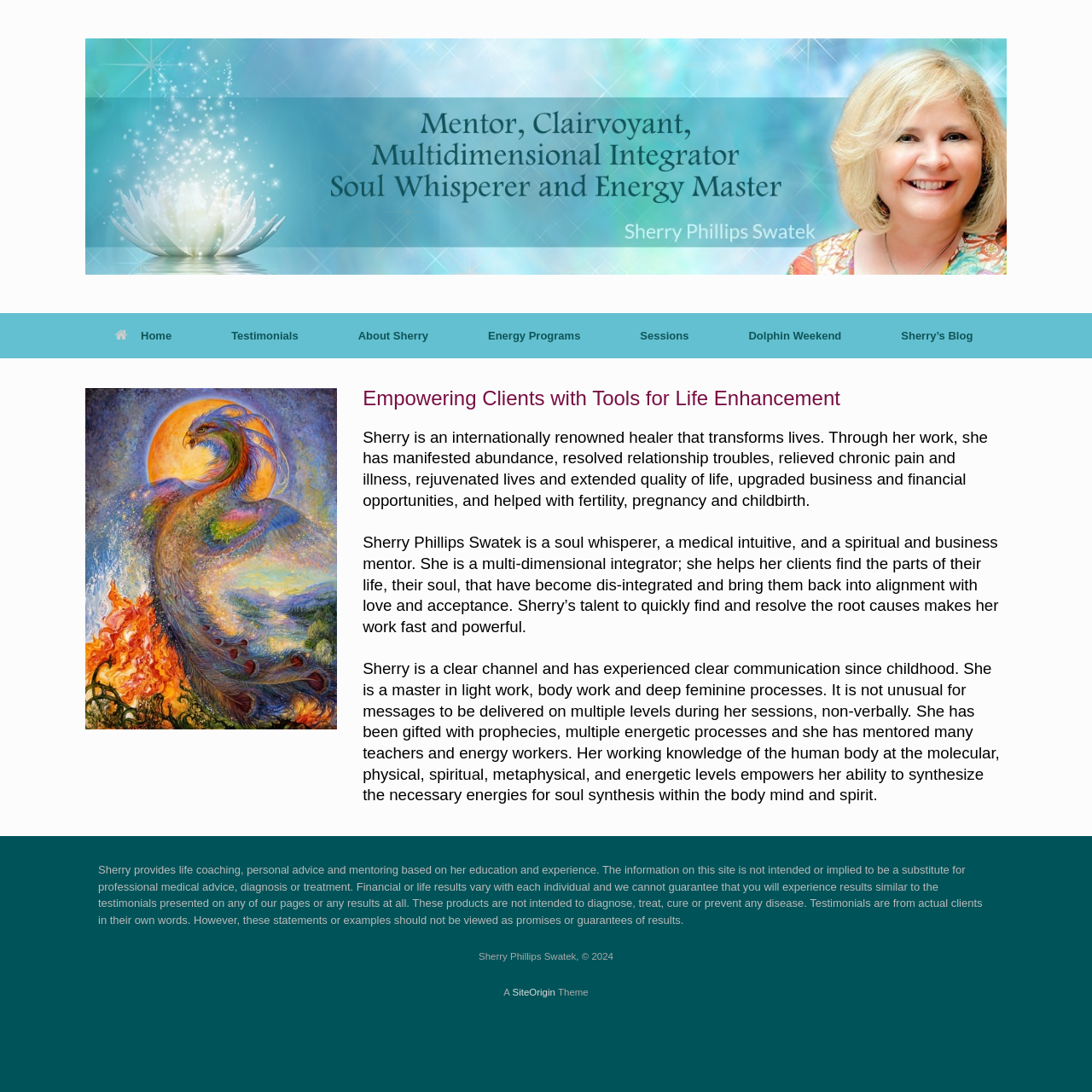Using the description: "About Sherry", determine the UI element's bounding box coordinates. Ensure the coordinates are in the format of four float numbers between 0 and 1, i.e., [left, top, right, bottom].

[0.301, 0.287, 0.42, 0.328]